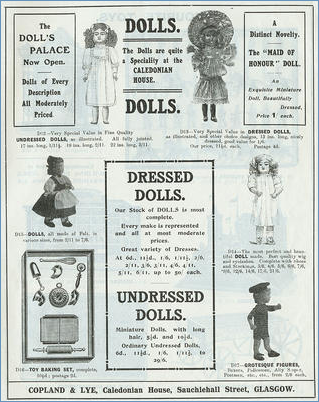What is the name of the house where the dolls are available?
Based on the screenshot, respond with a single word or phrase.

Caledonian House